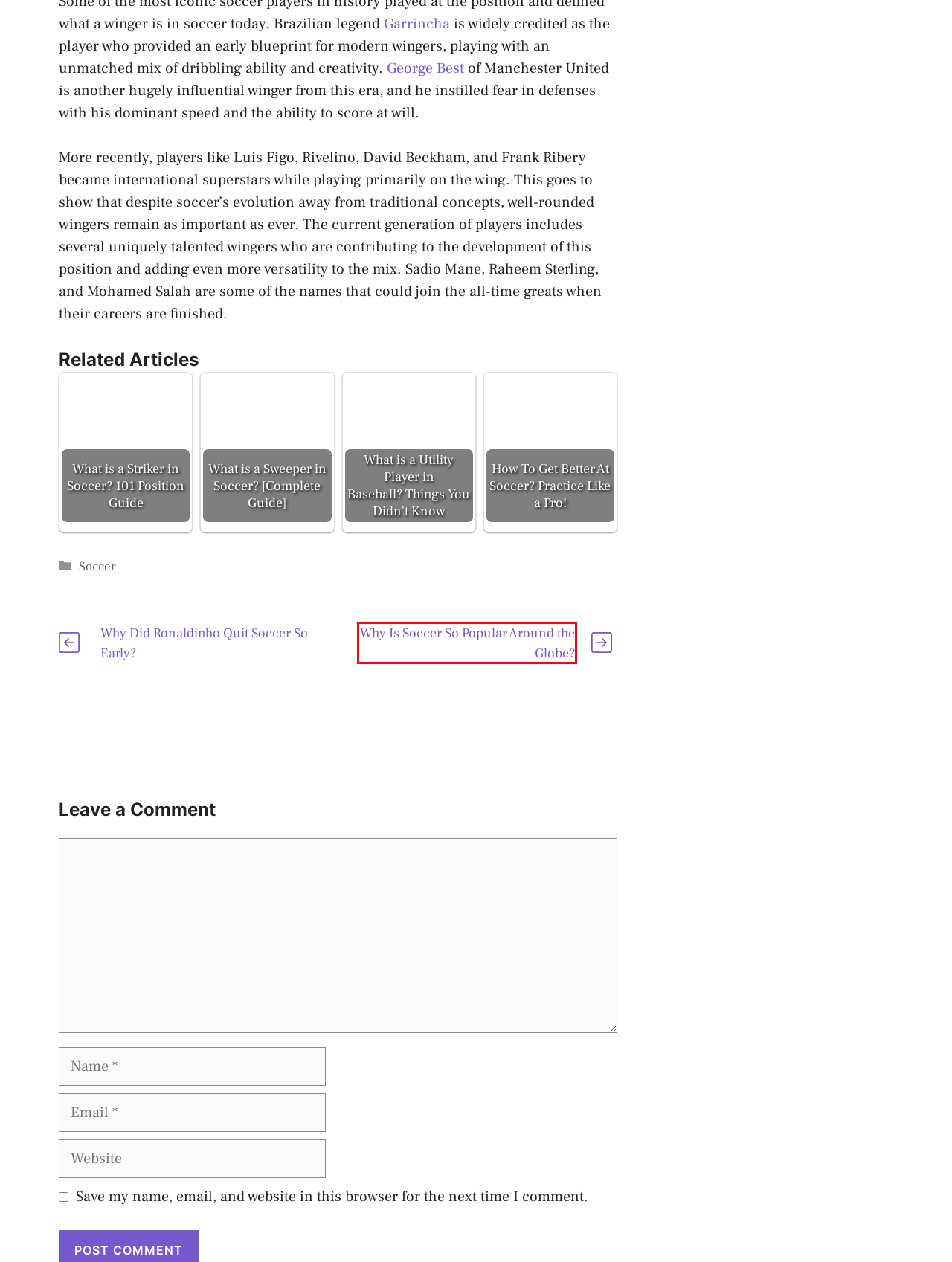Given a webpage screenshot featuring a red rectangle around a UI element, please determine the best description for the new webpage that appears after the element within the bounding box is clicked. The options are:
A. Why Is Soccer So Popular Around the Globe? | DST
B. Why Did Ronaldinho Quit Soccer So Early? | DST
C. Privacy Policy | Diamond Sports Training
D. What is a Striker in Soccer? 101 Position Guide | DST
E. What is a Utility Player in Baseball? Things You Didn't Know | DST
F. What is a Sweeper in Soccer? [Complete Guide] | DST
G. How To Get Better At Soccer? Practice Like a Pro! | DST
H. Soccer | Diamond Sports Training

A